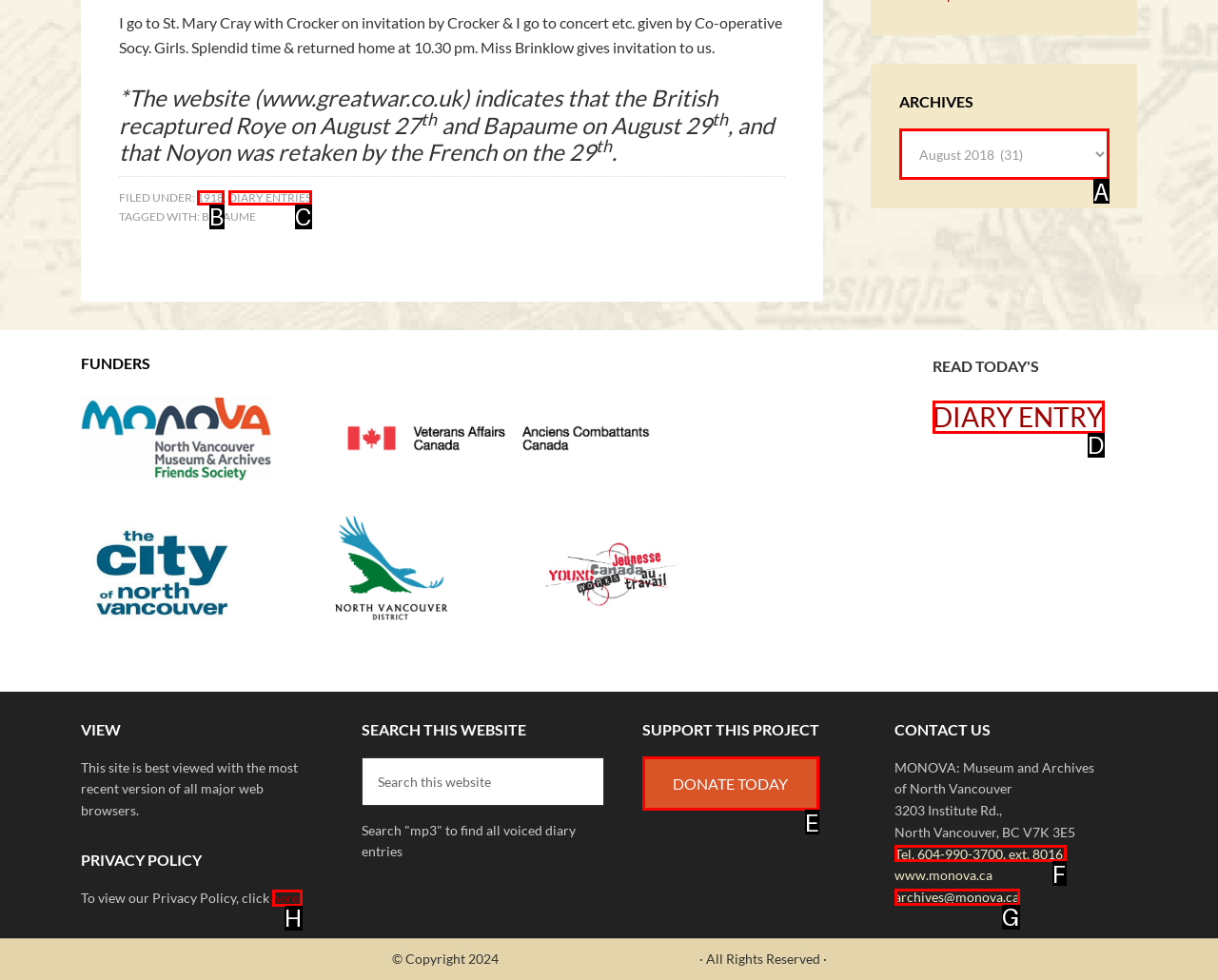From the given choices, determine which HTML element aligns with the description: Diary Entries Respond with the letter of the appropriate option.

C